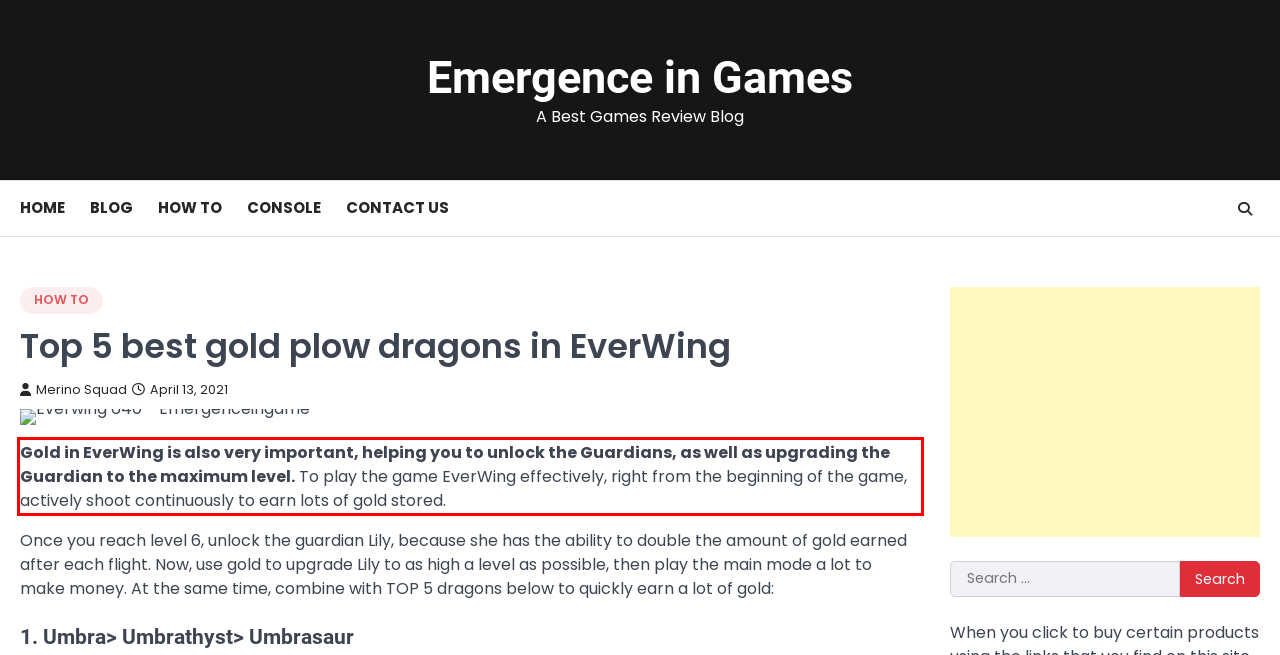From the screenshot of the webpage, locate the red bounding box and extract the text contained within that area.

Gold in EverWing is also very important, helping you to unlock the Guardians, as well as upgrading the Guardian to the maximum level. To play the game EverWing effectively, right from the beginning of the game, actively shoot continuously to earn lots of gold stored.